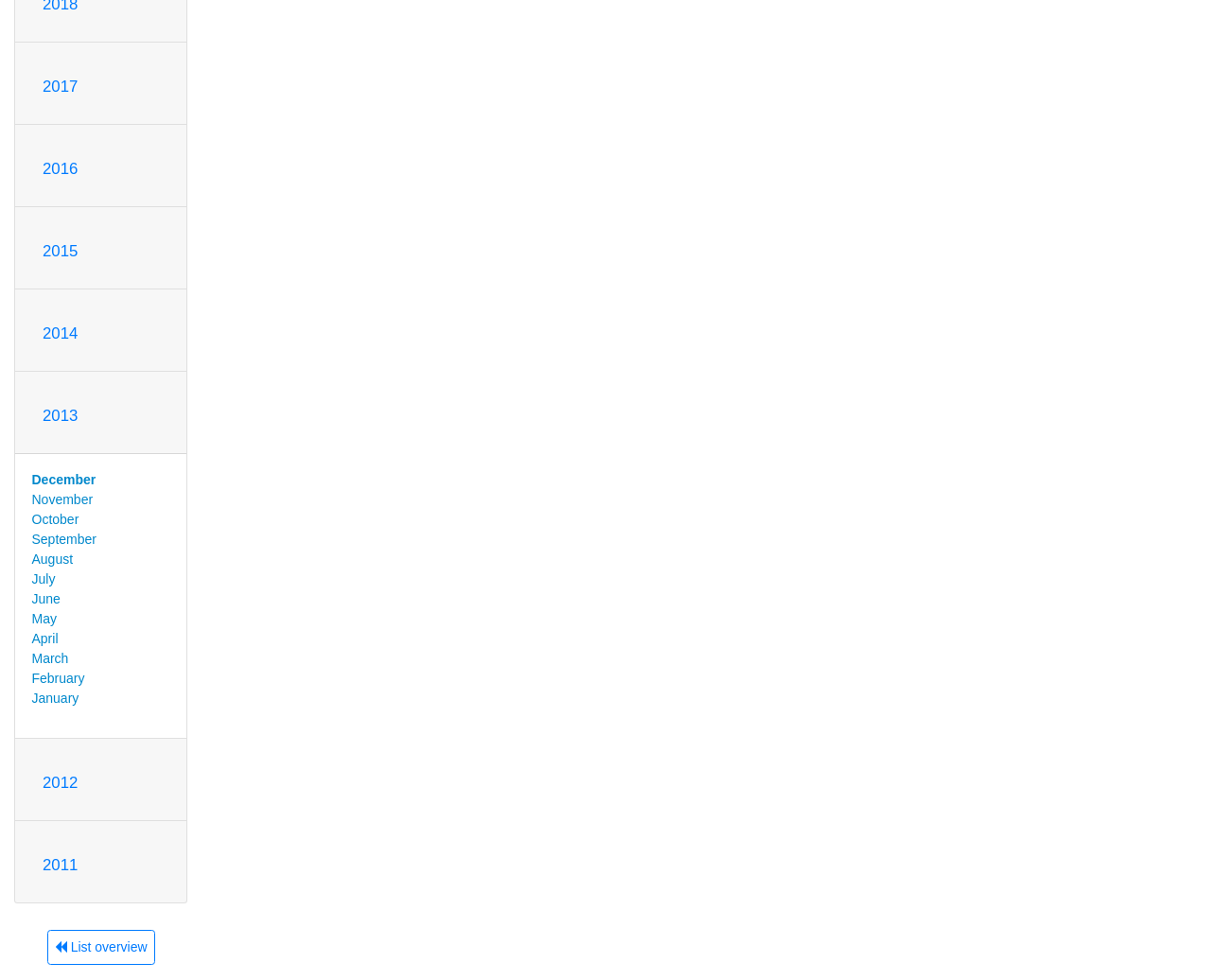Find the bounding box coordinates for the HTML element described in this sentence: "List overview". Provide the coordinates as four float numbers between 0 and 1, in the format [left, top, right, bottom].

[0.039, 0.949, 0.128, 0.985]